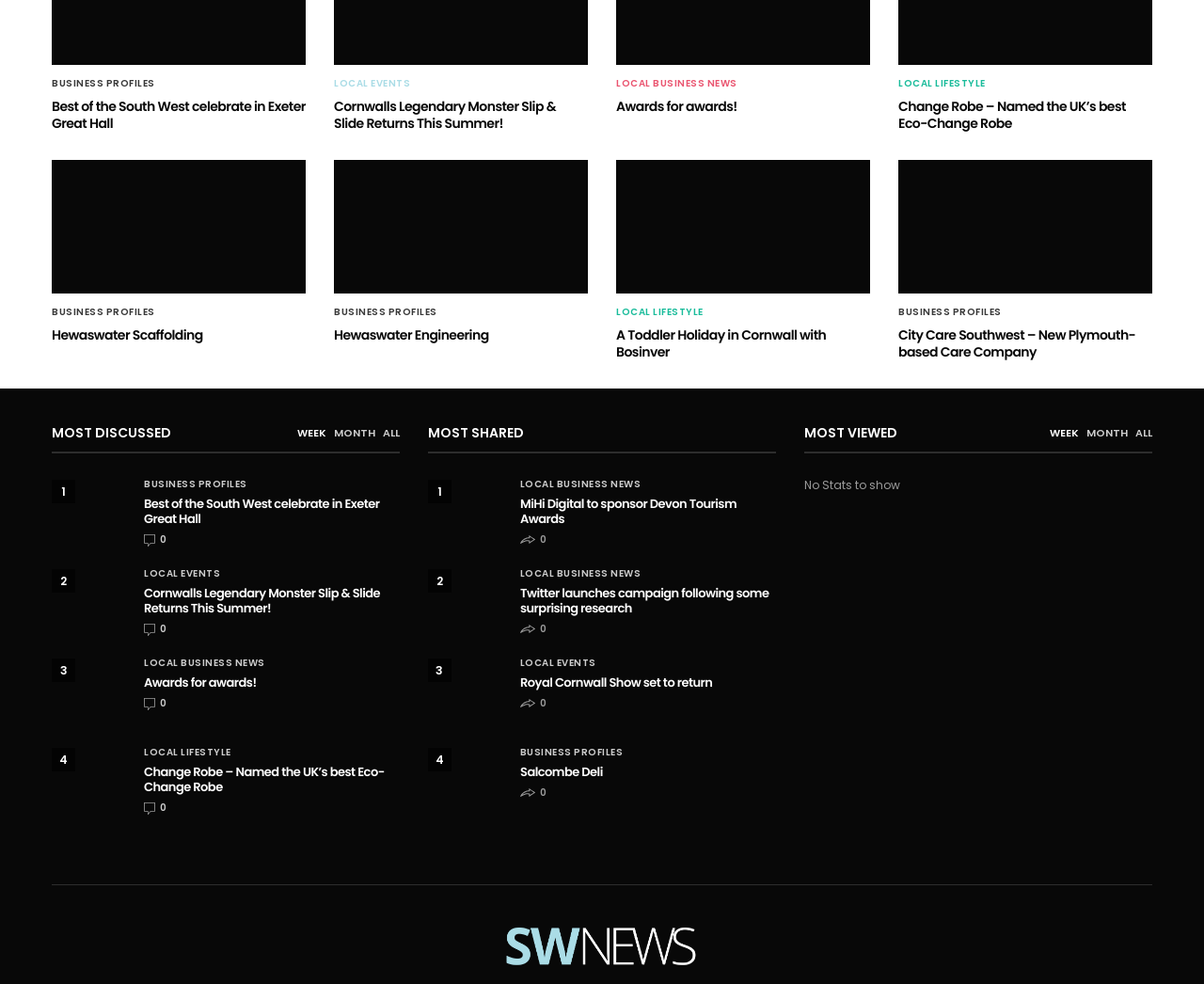Given the element description Business Profiles, identify the bounding box coordinates for the UI element on the webpage screenshot. The format should be (top-left x, top-left y, bottom-right x, bottom-right y), with values between 0 and 1.

[0.432, 0.76, 0.518, 0.769]